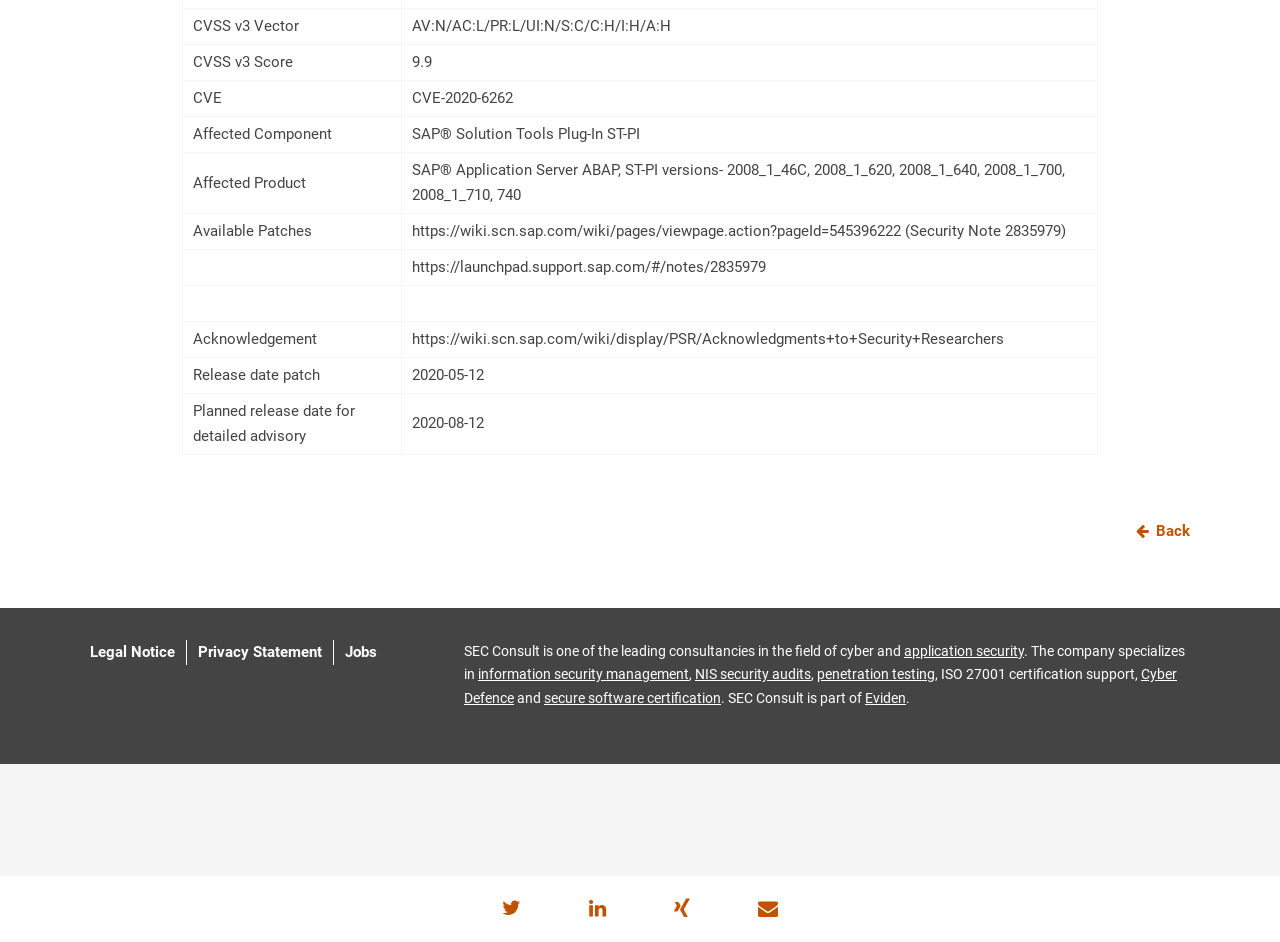What is the CVSS v3 Score?
Kindly answer the question with as much detail as you can.

The CVSS v3 Score is mentioned in the second row of the table, which is '9.9'. This score is a measure of the severity of a vulnerability.